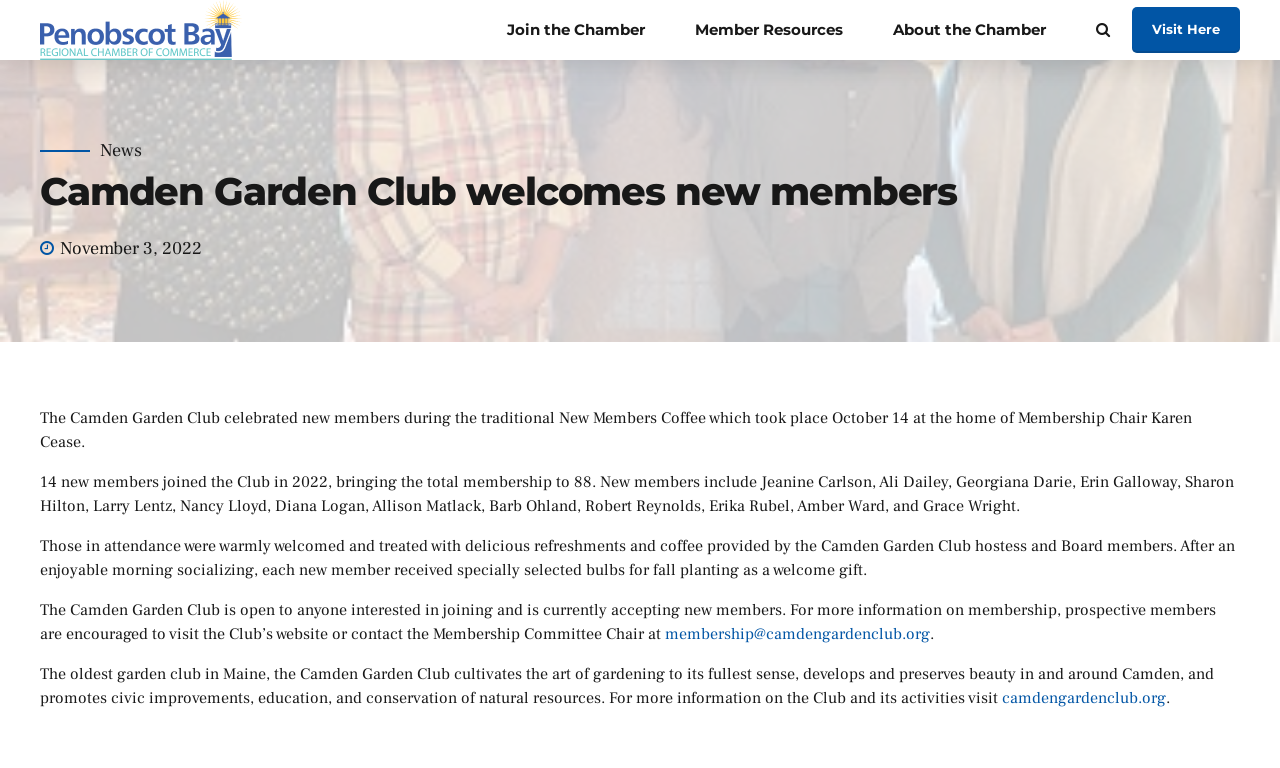Specify the bounding box coordinates (top-left x, top-left y, bottom-right x, bottom-right y) of the UI element in the screenshot that matches this description: Member Directory

[0.527, 0.388, 0.738, 0.442]